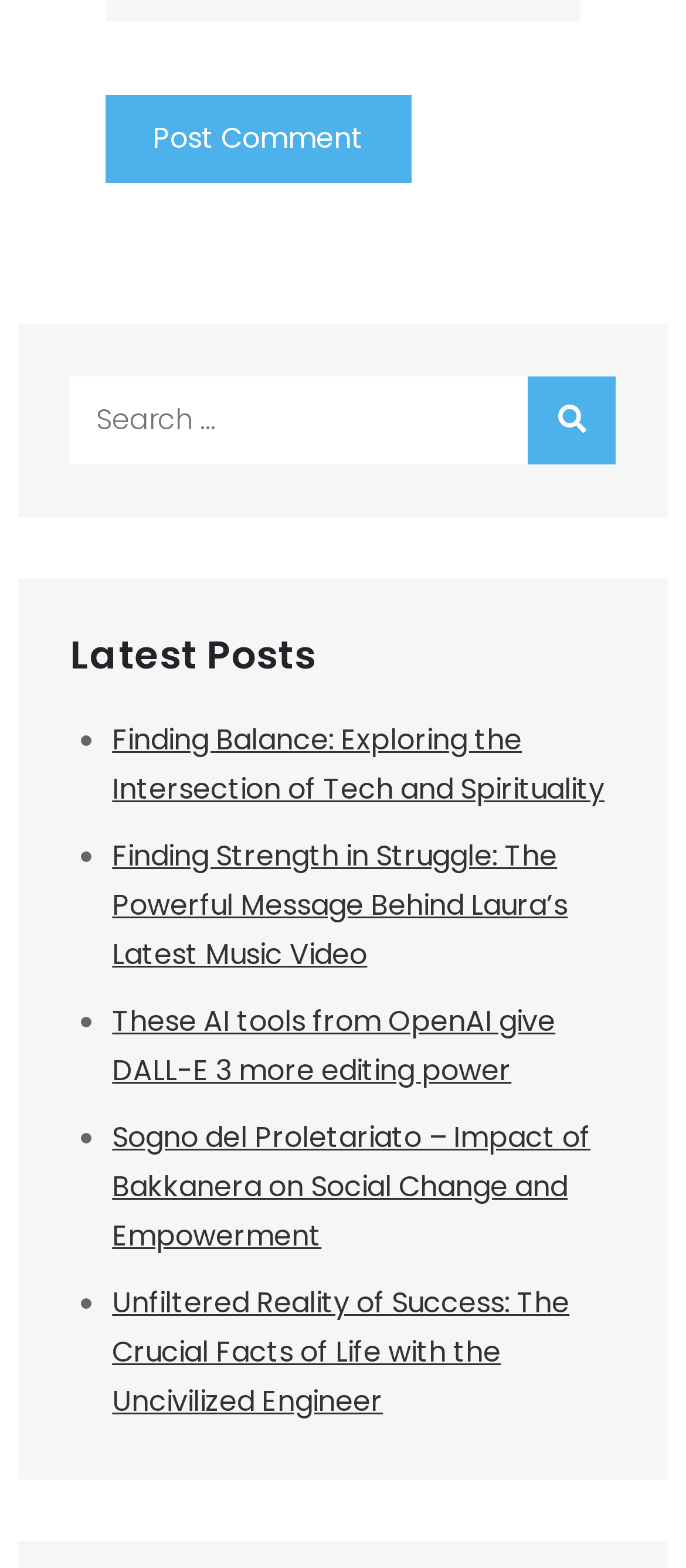Please provide a comprehensive answer to the question below using the information from the image: What is the last post about?

I looked at the last link after the 'Latest Posts' heading and found the title 'Unfiltered Reality of Success: The Crucial Facts of Life with the Uncivilized Engineer'.